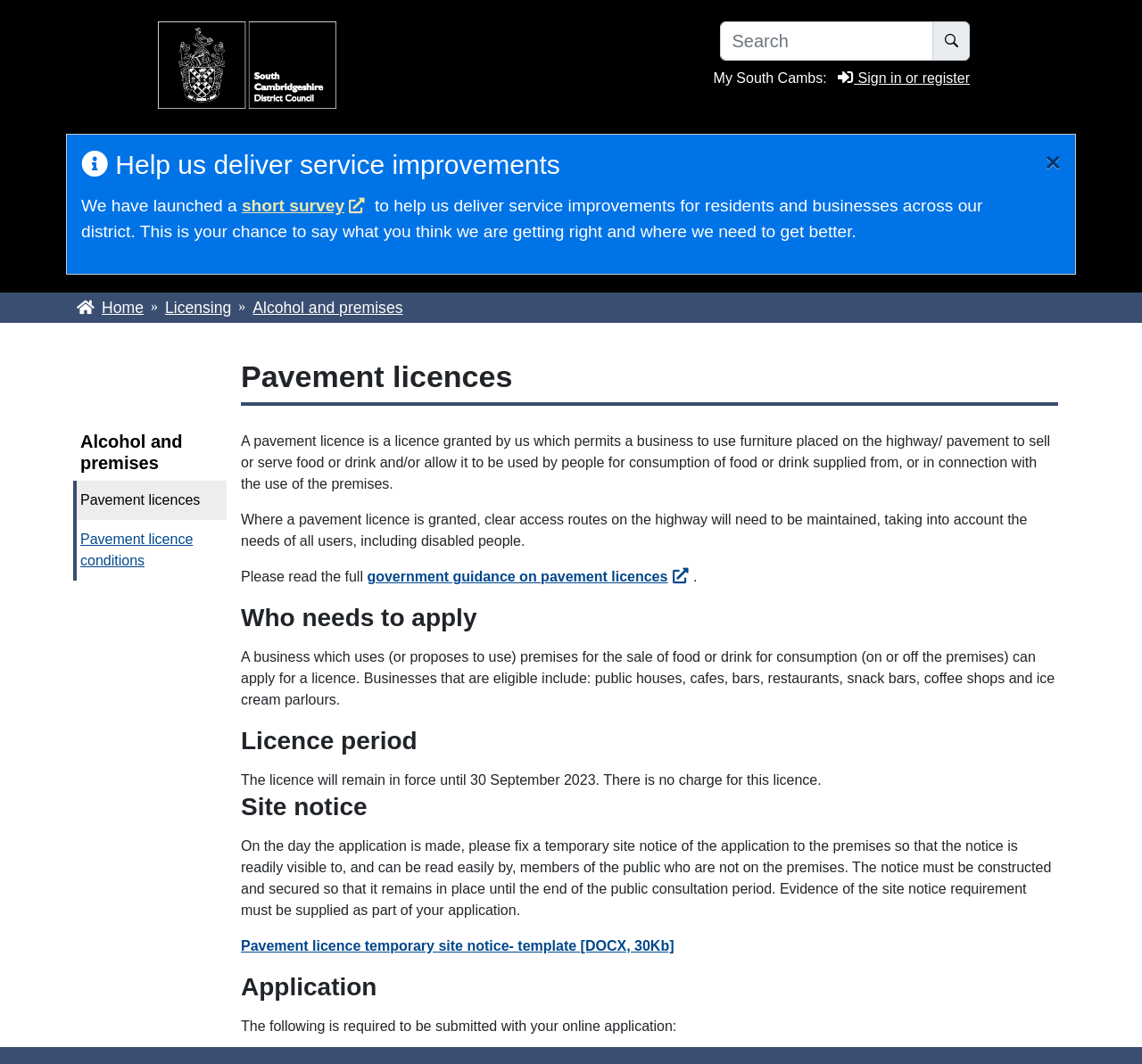Please locate the bounding box coordinates for the element that should be clicked to achieve the following instruction: "Go to Home page". Ensure the coordinates are given as four float numbers between 0 and 1, i.e., [left, top, right, bottom].

[0.067, 0.28, 0.126, 0.297]